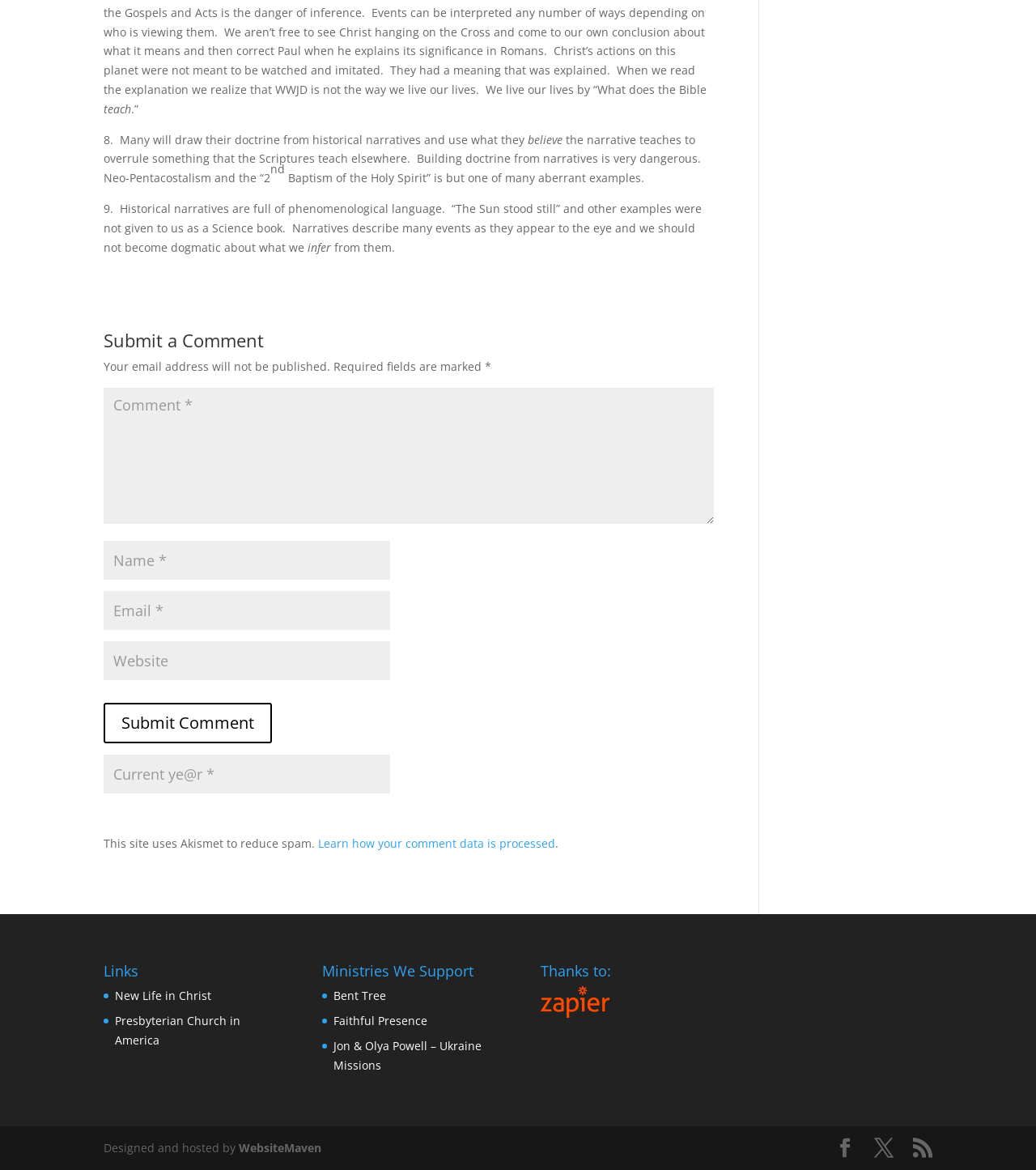What is the purpose of the webpage?
Please look at the screenshot and answer using one word or phrase.

Commenting and discussion